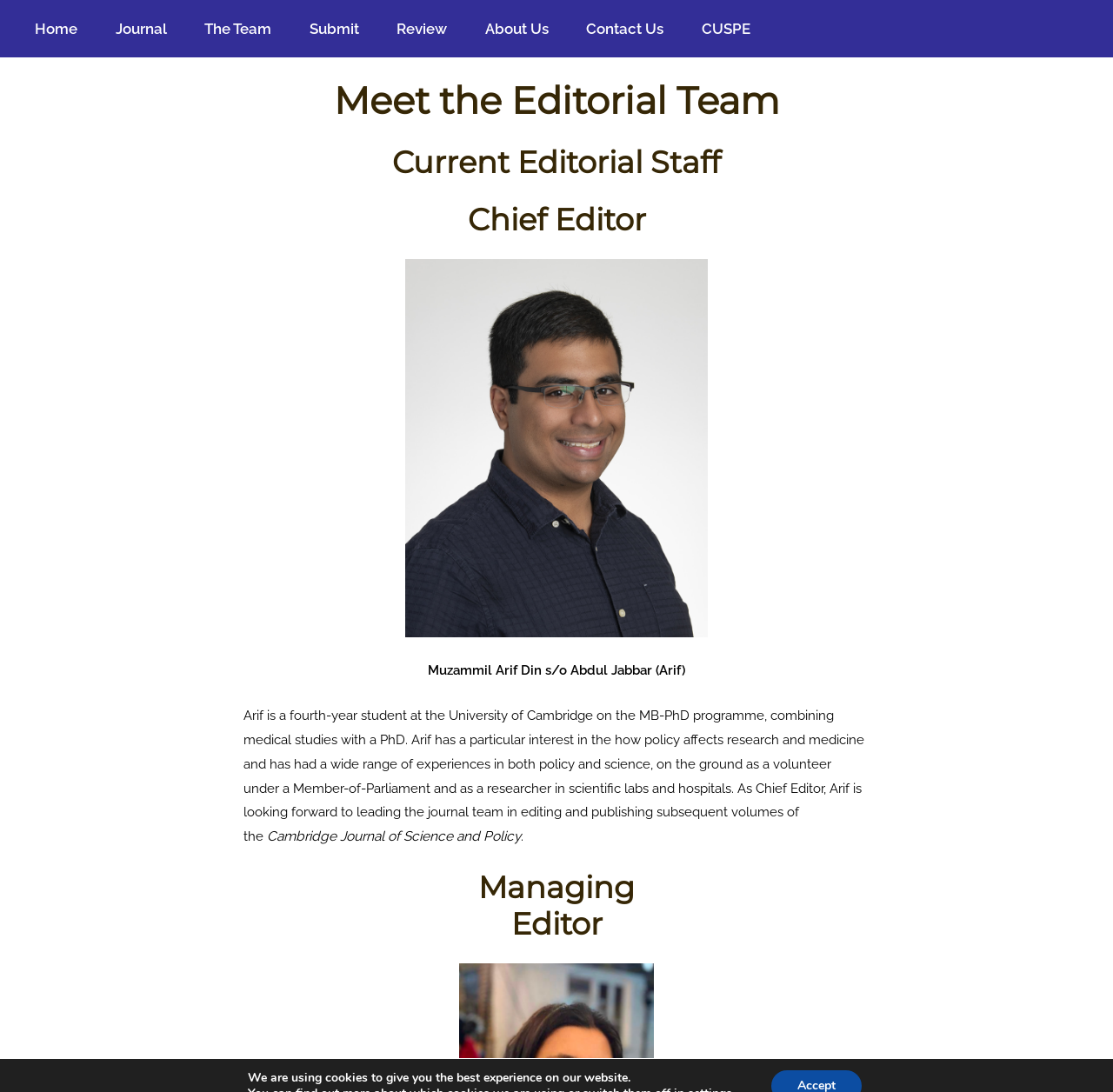Identify the bounding box coordinates of the clickable region required to complete the instruction: "visit About Us". The coordinates should be given as four float numbers within the range of 0 and 1, i.e., [left, top, right, bottom].

[0.436, 0.016, 0.493, 0.037]